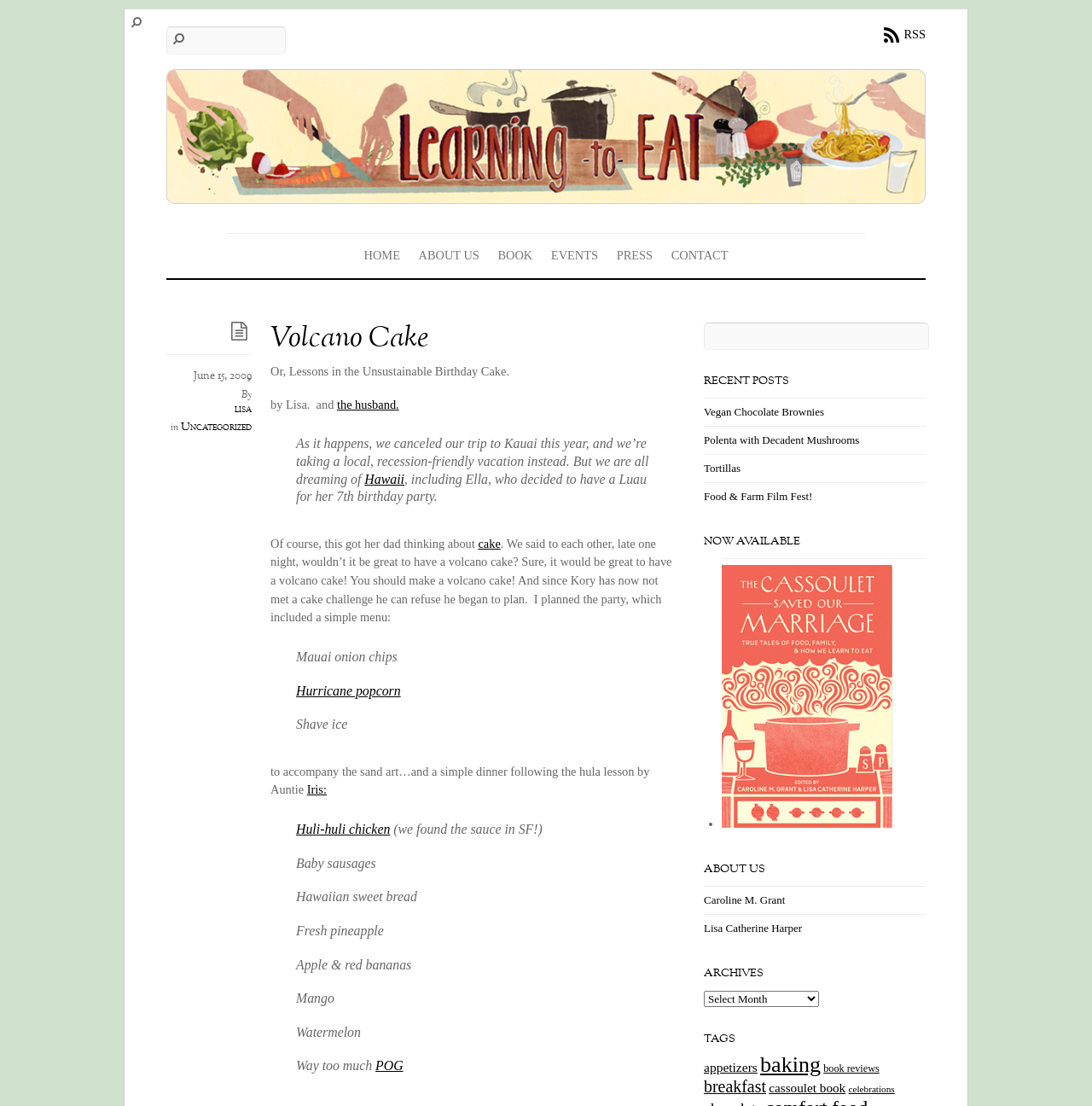Using the element description provided, determine the bounding box coordinates in the format (top-left x, top-left y, bottom-right x, bottom-right y). Ensure that all values are floating point numbers between 0 and 1. Element description: Polenta with Decadent Mushrooms

[0.645, 0.392, 0.787, 0.404]